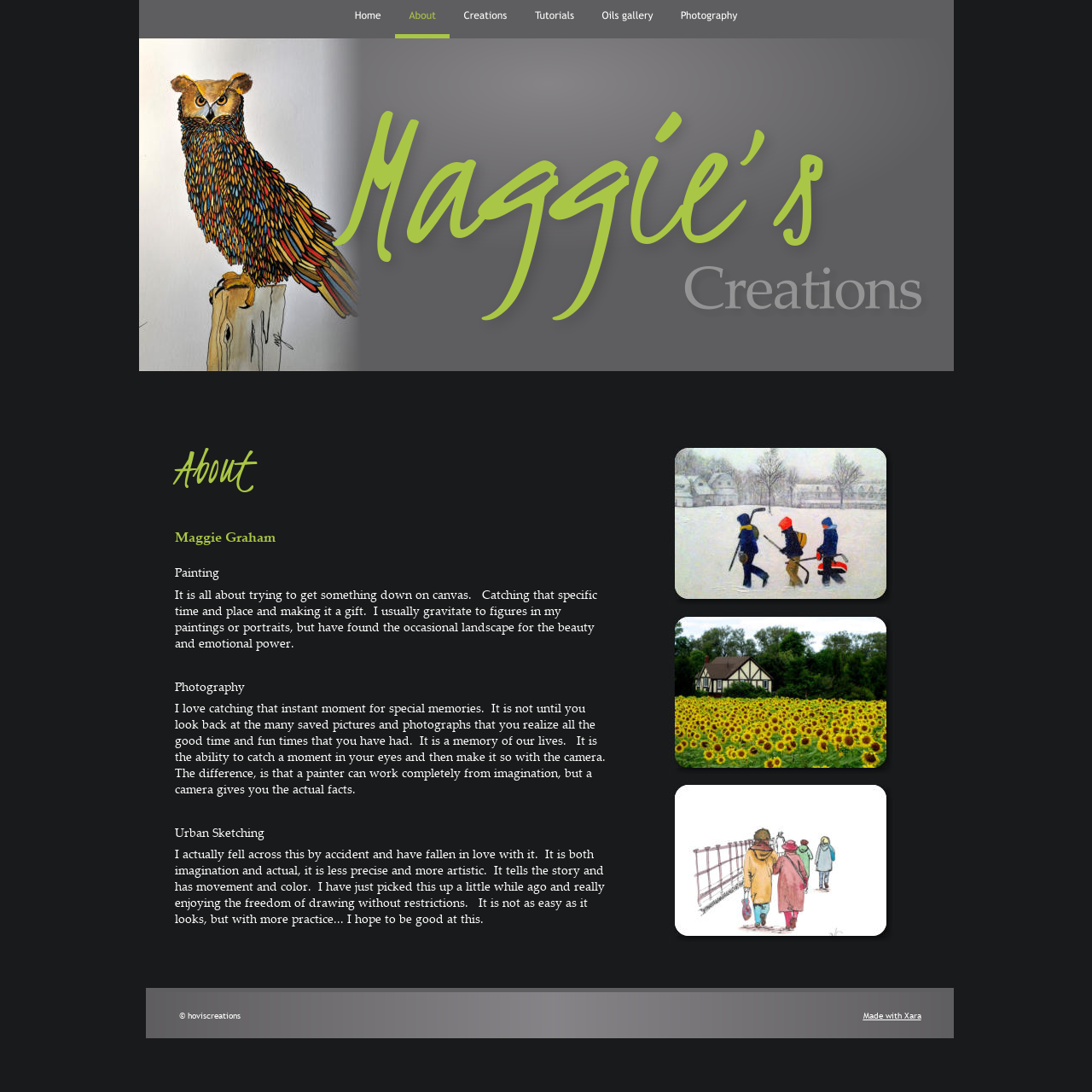Give a one-word or short-phrase answer to the following question: 
What is unique about urban sketching according to Maggie?

Less precise and more artistic